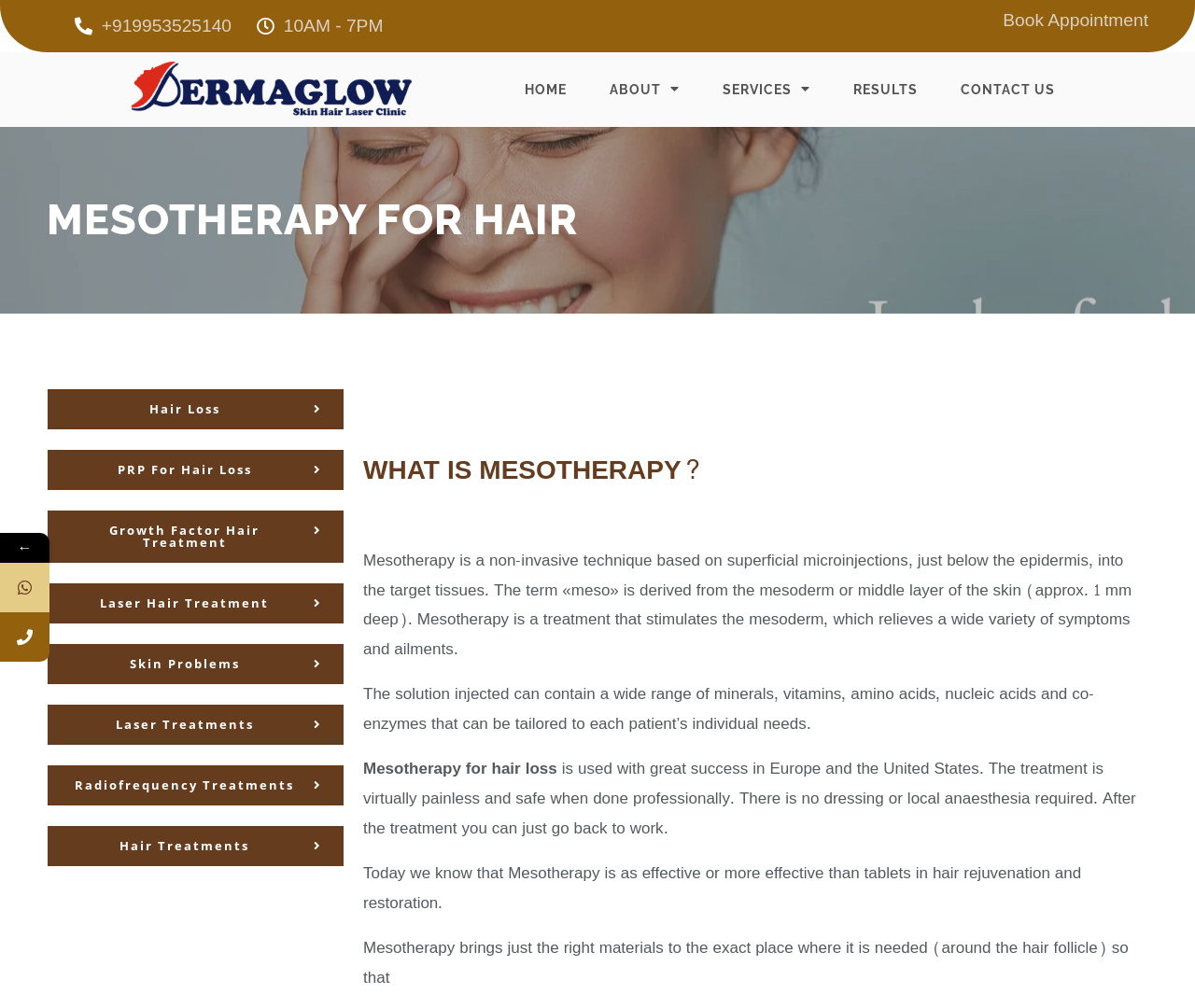Please determine the bounding box coordinates of the area that needs to be clicked to complete this task: 'Learn about mesotherapy for hair'. The coordinates must be four float numbers between 0 and 1, formatted as [left, top, right, bottom].

[0.039, 0.189, 0.961, 0.247]